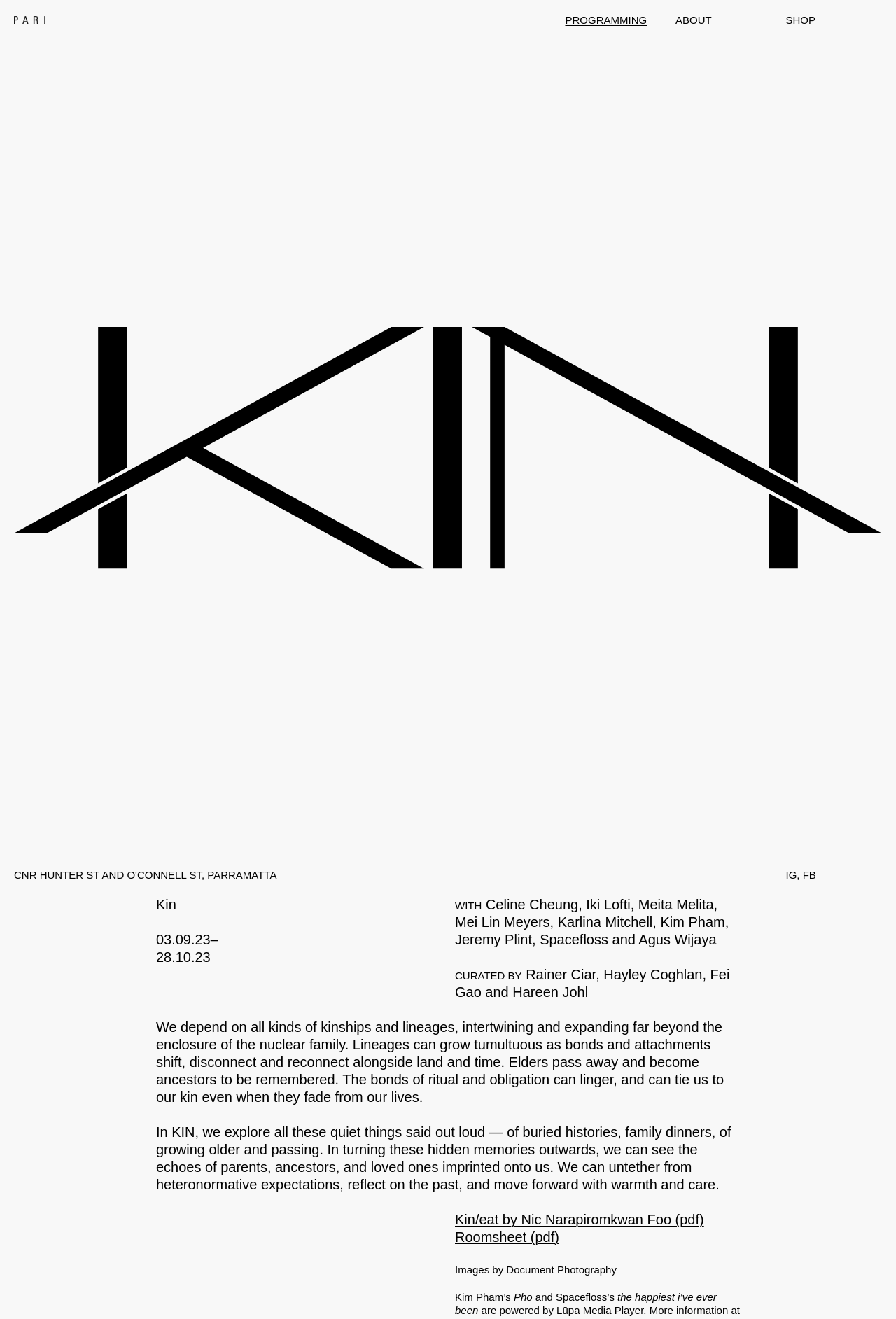Please identify the bounding box coordinates of the clickable region that I should interact with to perform the following instruction: "Read the 'Kin' heading". The coordinates should be expressed as four float numbers between 0 and 1, i.e., [left, top, right, bottom].

[0.174, 0.679, 0.492, 0.693]